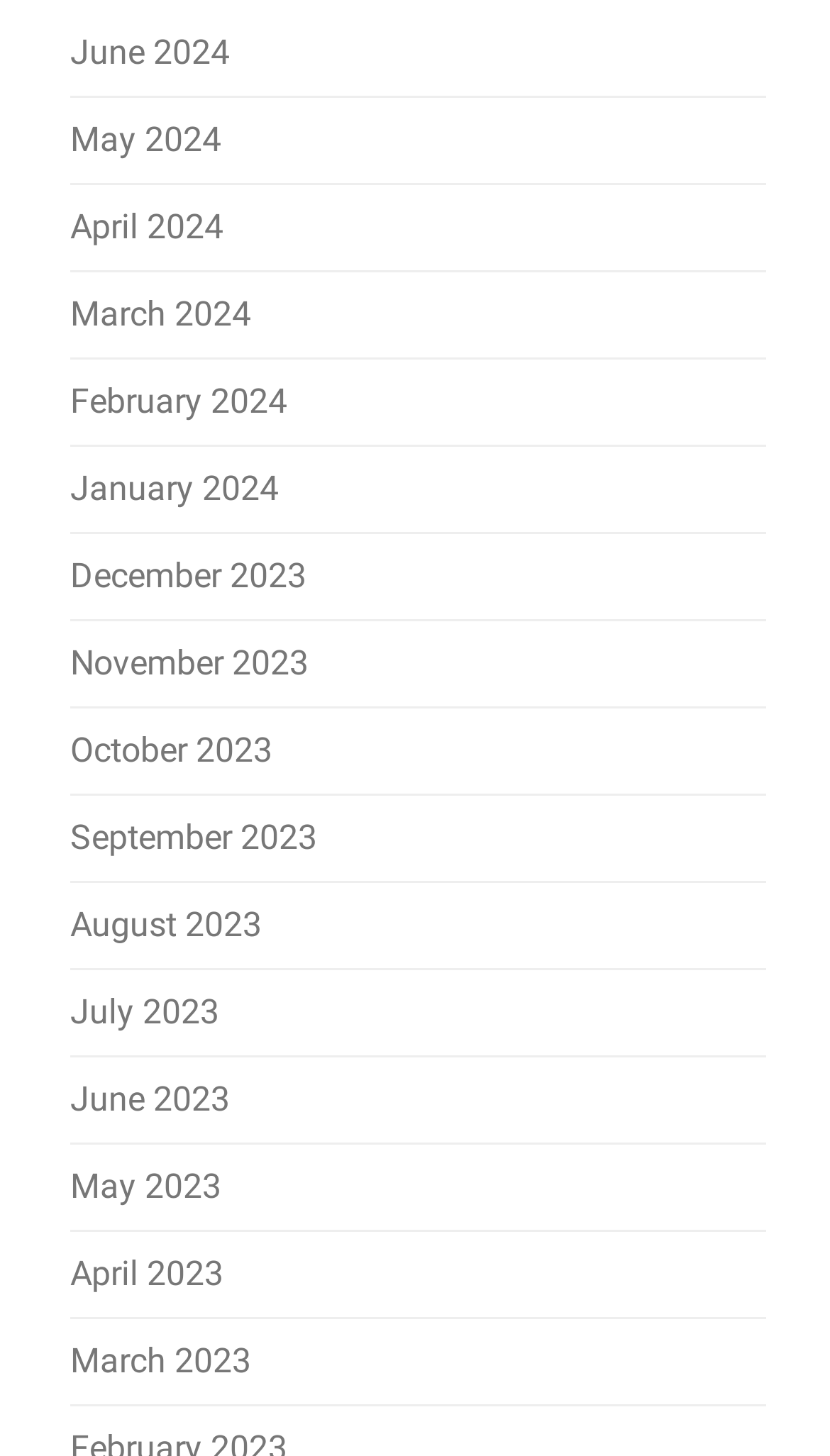Respond to the question below with a single word or phrase:
What is the position of the link 'May 2023'?

near the bottom